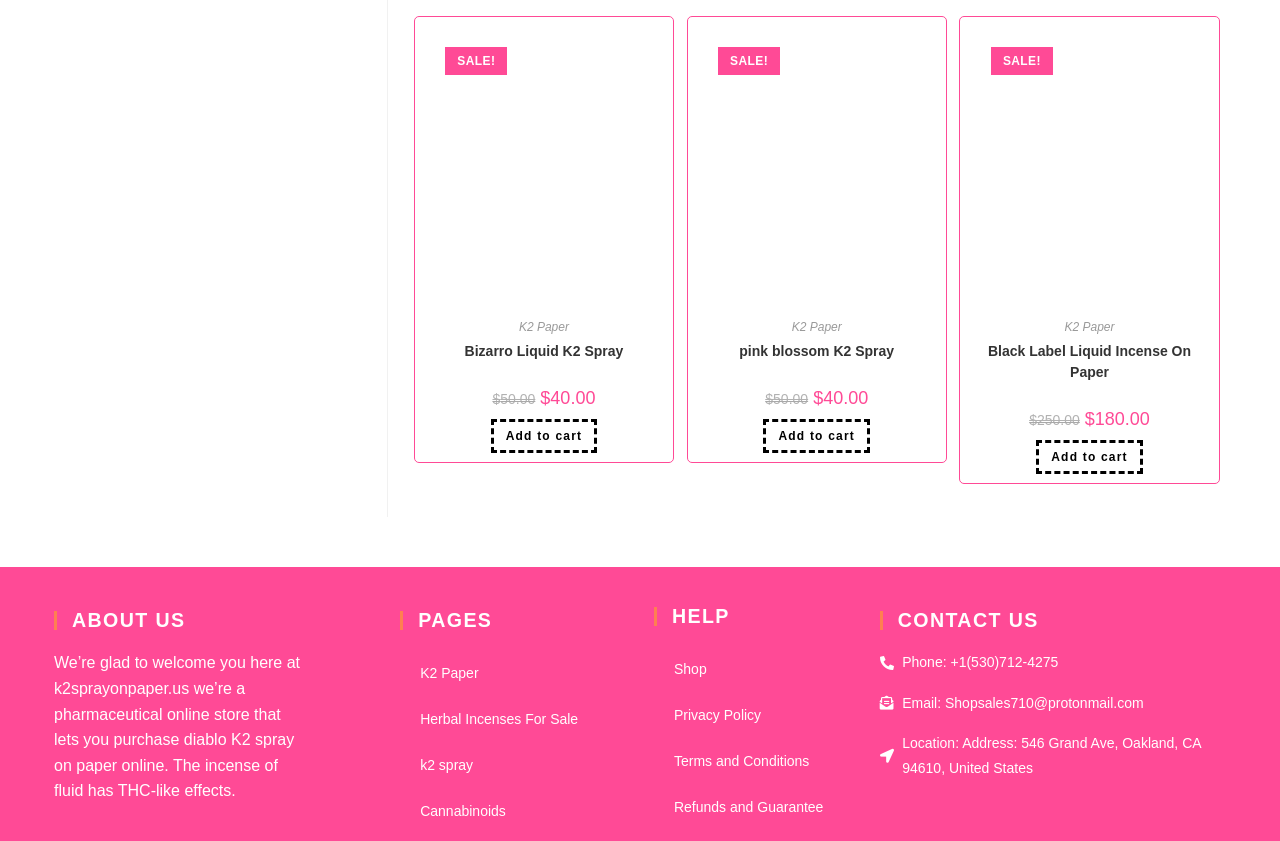Given the element description "Copy short URL", identify the bounding box of the corresponding UI element.

None